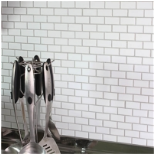What is the purpose of the kitchen setup?
Please respond to the question with a detailed and well-explained answer.

The caption highlights that the kitchen setup is perfect for both cooking and entertaining, implying that the design is functional and aesthetically pleasing, making it ideal for culinary enthusiasts who want to host guests.